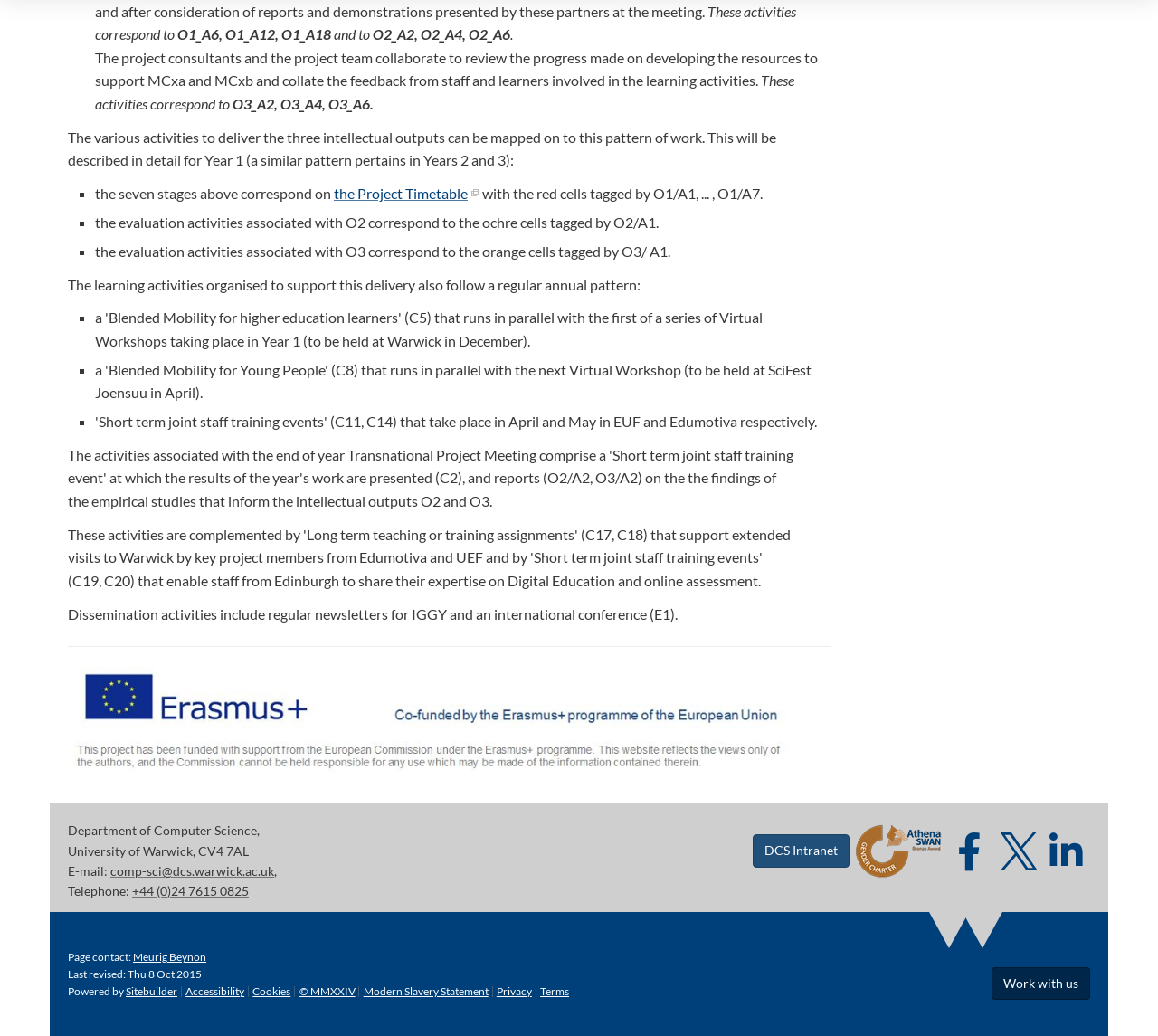Find the bounding box coordinates of the clickable element required to execute the following instruction: "contact us". Provide the coordinates as four float numbers between 0 and 1, i.e., [left, top, right, bottom].

None